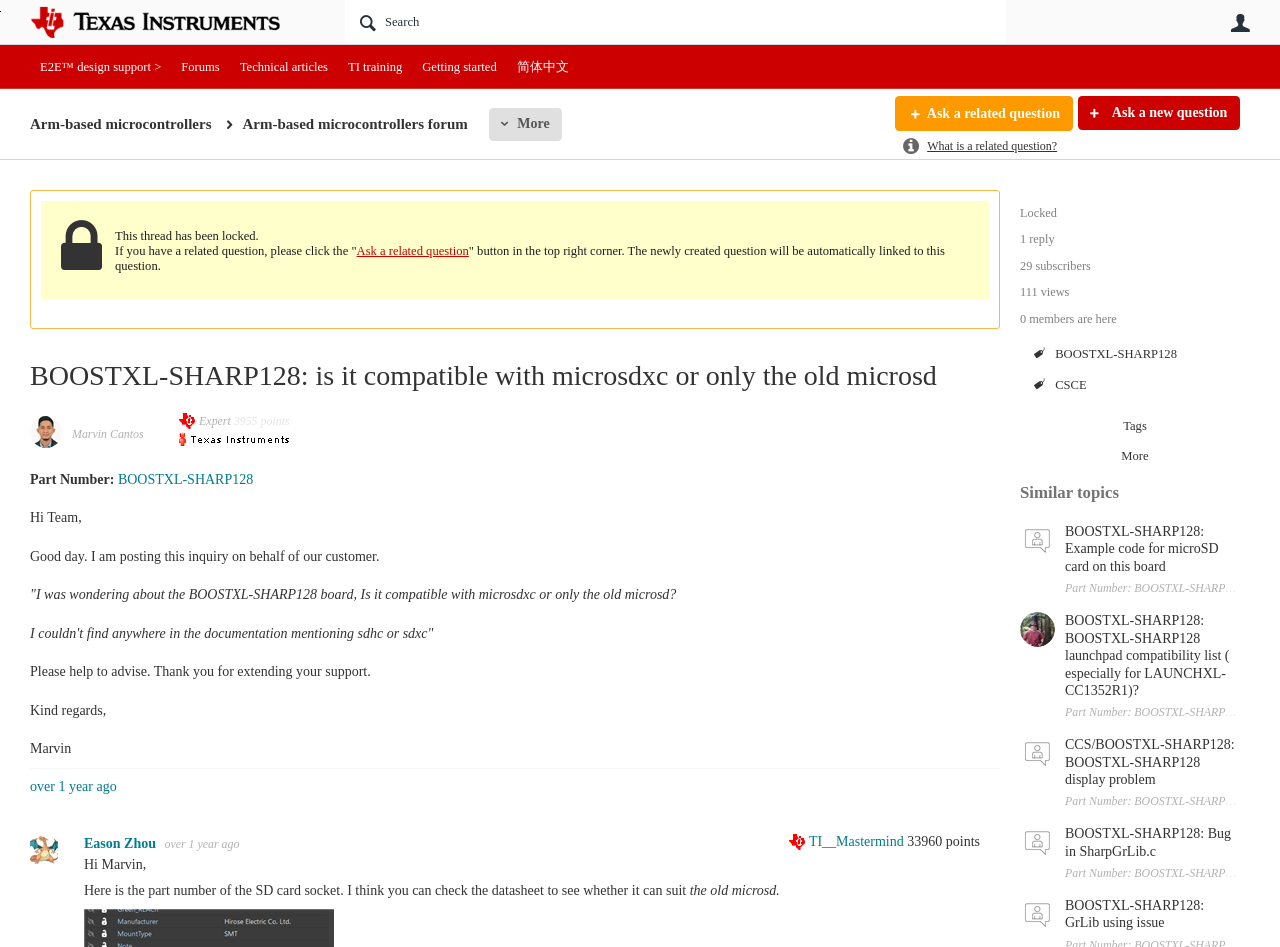Please find the bounding box coordinates of the element that must be clicked to perform the given instruction: "Go to the profile of 'Marvin Cantos'". The coordinates should be four float numbers from 0 to 1, i.e., [left, top, right, bottom].

[0.023, 0.44, 0.048, 0.473]